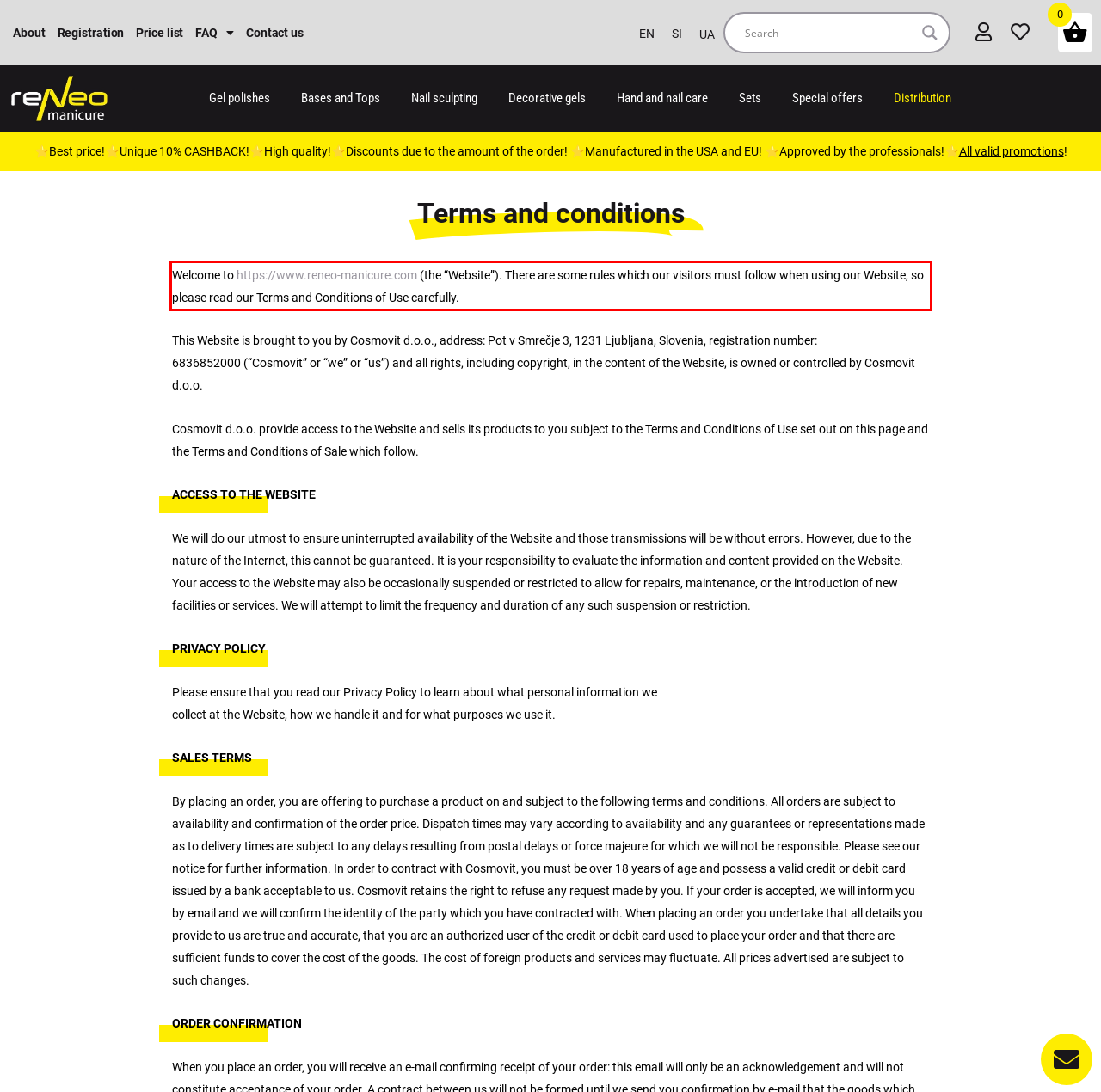Identify and extract the text within the red rectangle in the screenshot of the webpage.

Welcome to https://www.reneo-manicure.com (the “Website”). There are some rules which our visitors must follow when using our Website, so please read our Terms and Conditions of Use carefully.